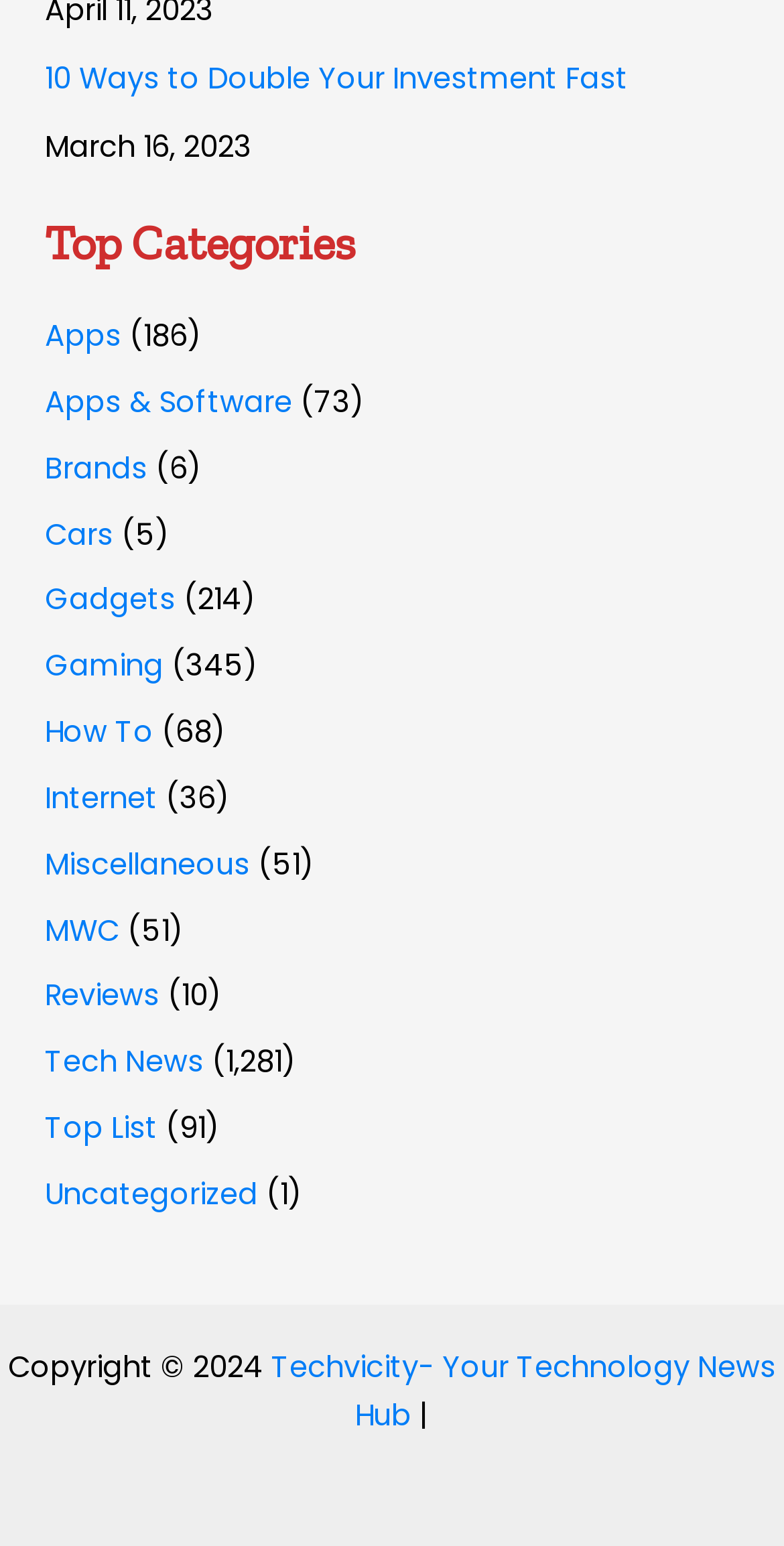Identify the bounding box coordinates of the element to click to follow this instruction: 'Visit the 'Top List' page'. Ensure the coordinates are four float values between 0 and 1, provided as [left, top, right, bottom].

[0.058, 0.716, 0.201, 0.742]